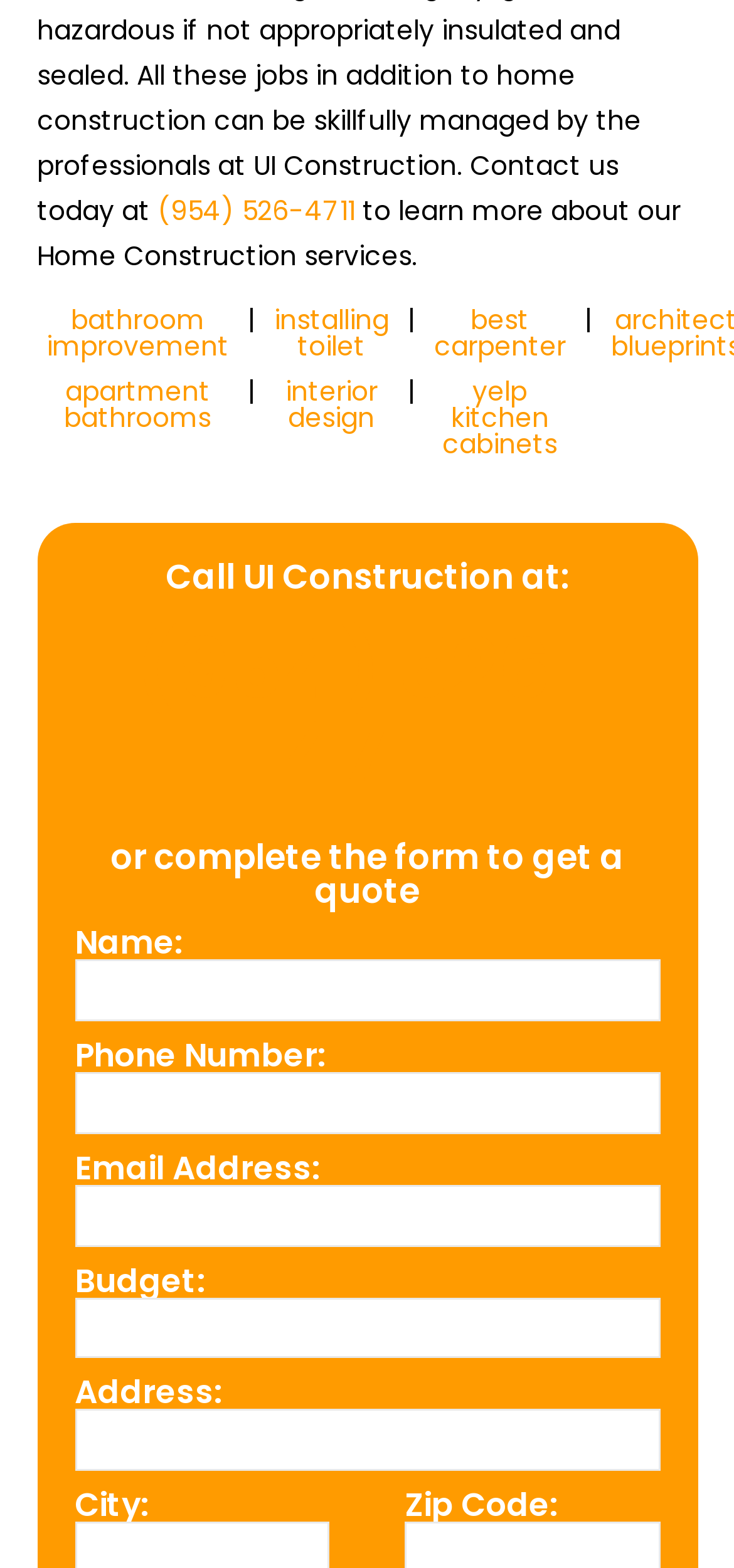What is the purpose of the form on the webpage?
Craft a detailed and extensive response to the question.

The form on the webpage is used to get a quote, as indicated by the heading 'or complete the form to get a quote' above the form. The form requires various information such as Name, Phone Number, Email Address, Budget, and Address to submit a quote request.